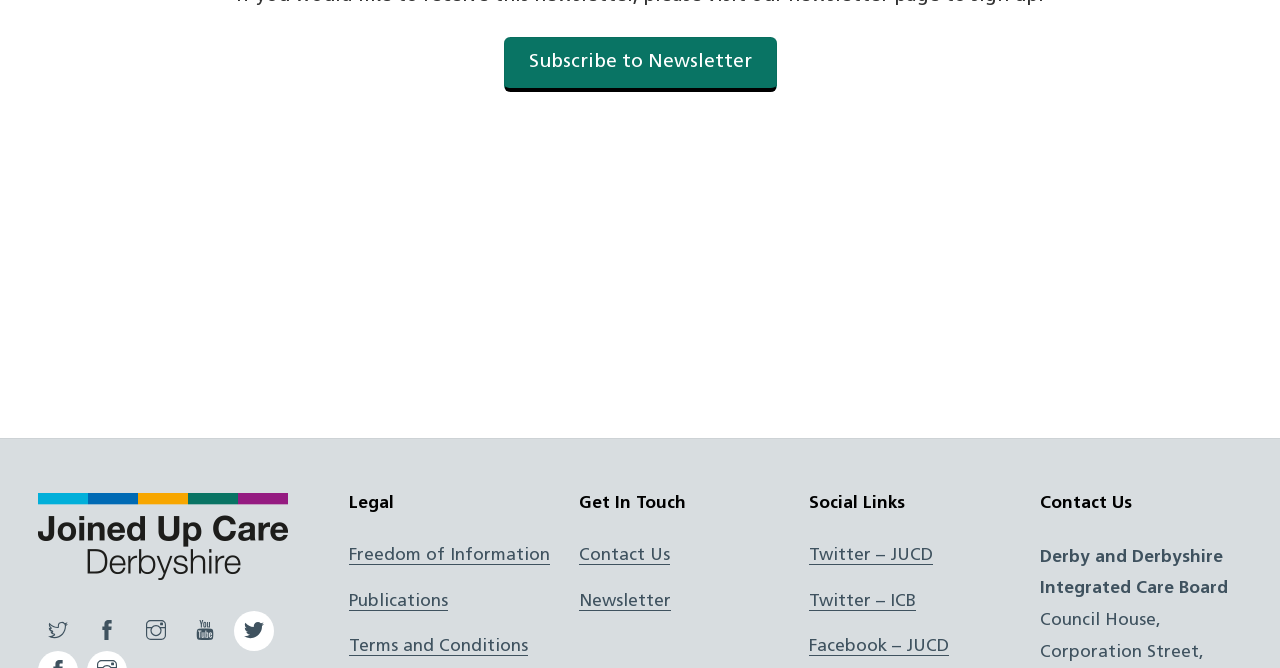Could you find the bounding box coordinates of the clickable area to complete this instruction: "Click on the 'BLOG' link"?

None